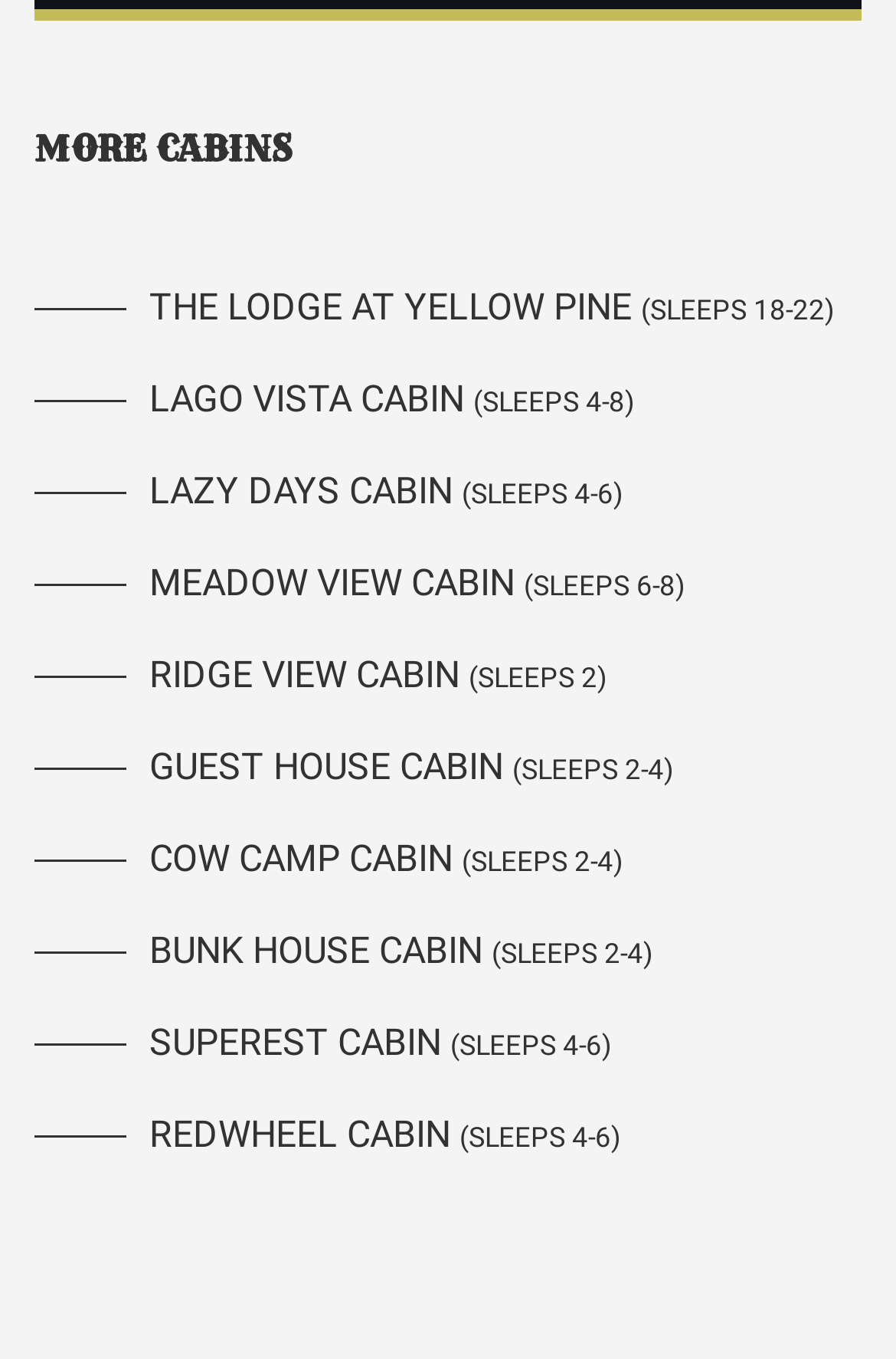With reference to the image, please provide a detailed answer to the following question: What is the name of the cabin that sleeps 4-8 people?

I searched for the link element with the capacity information 'SLEEPS 4-8' and found that it corresponds to the cabin named LAGO VISTA CABIN.